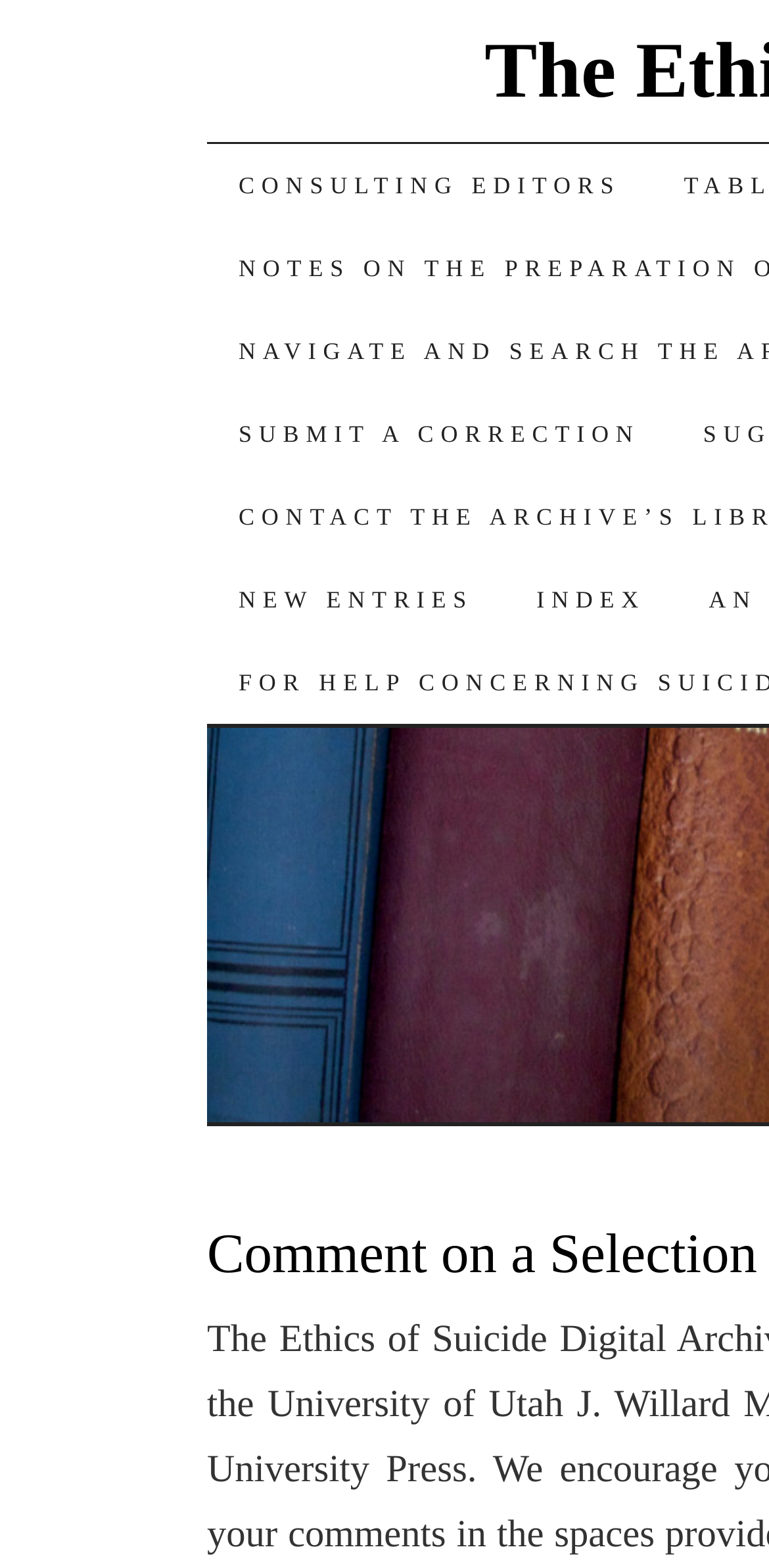Identify and provide the main heading of the webpage.

Comment on a Selection